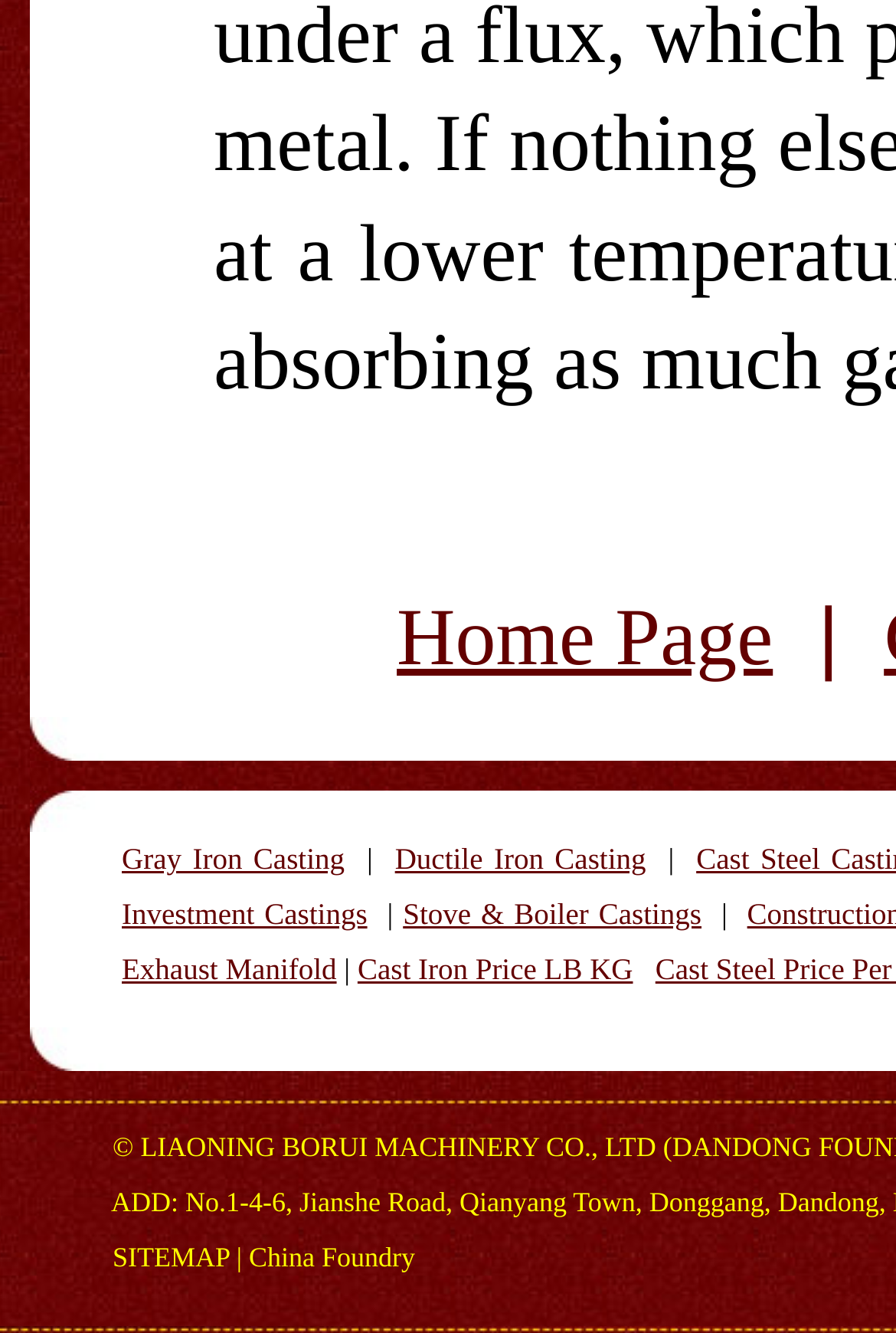What type of content is provided by the website?
Give a single word or phrase answer based on the content of the image.

Industrial information